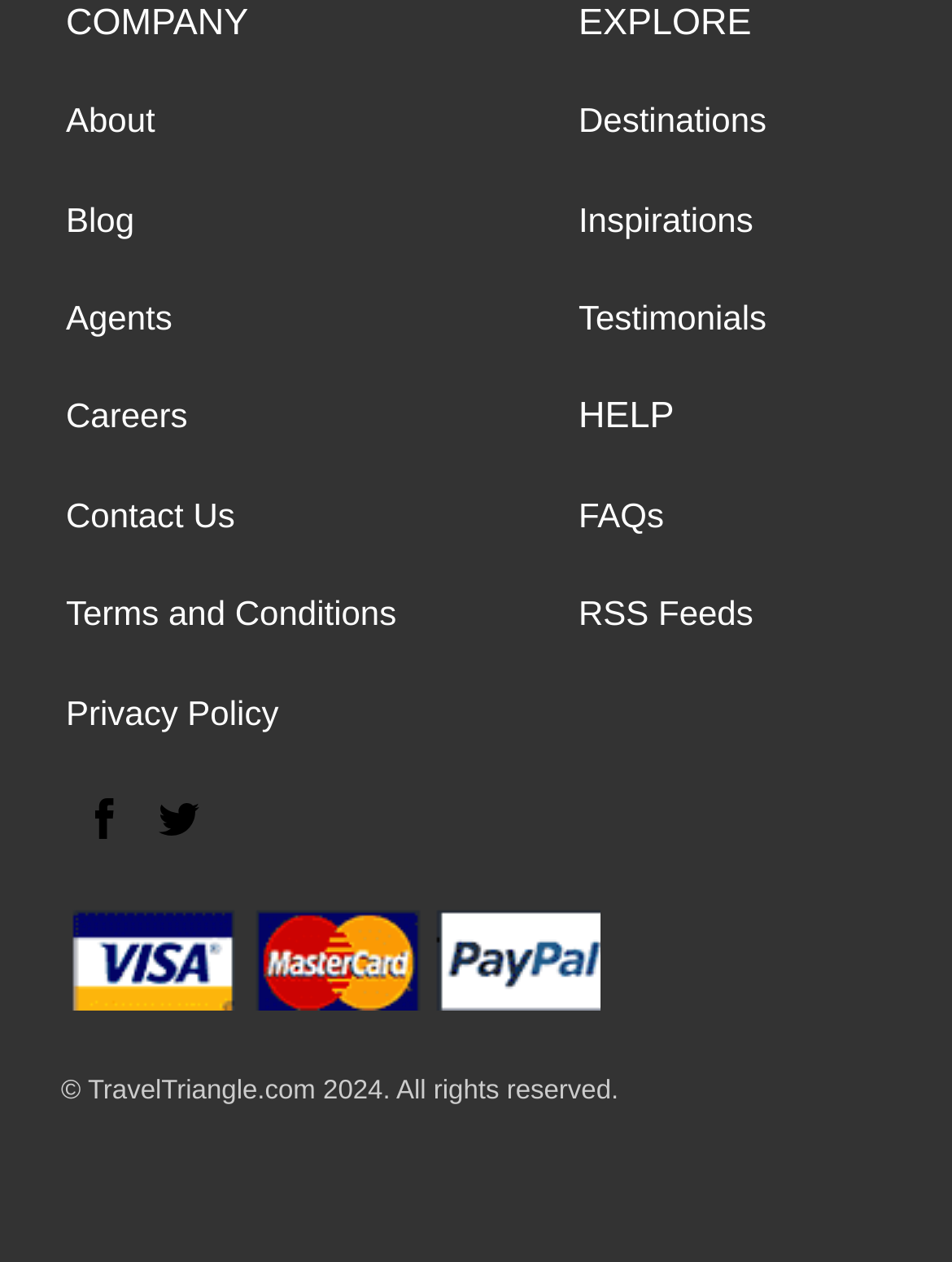How many main categories are there?
Observe the image and answer the question with a one-word or short phrase response.

3